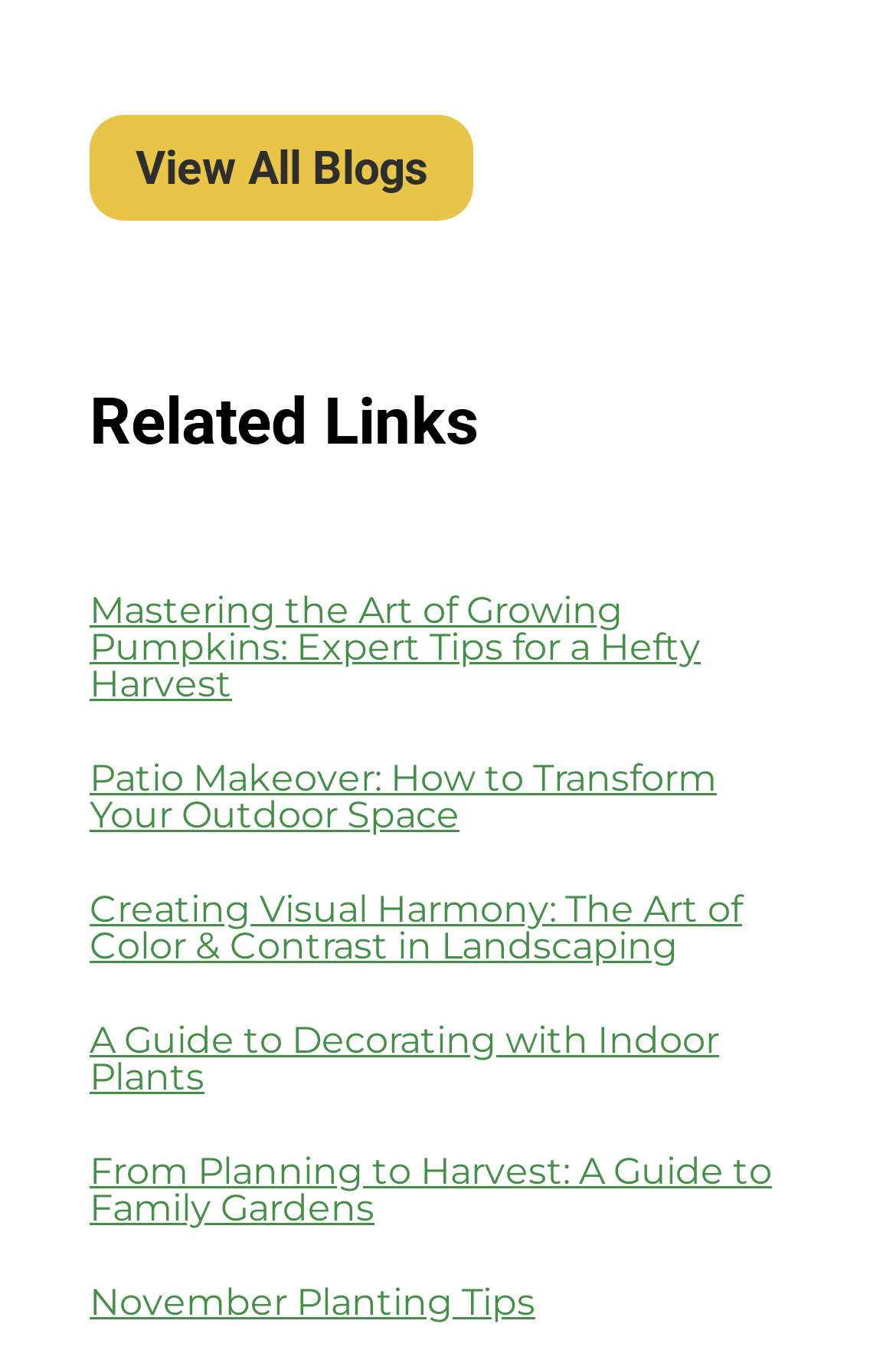Respond to the question below with a single word or phrase: What is the first related link?

Mastering the Art of Growing Pumpkins